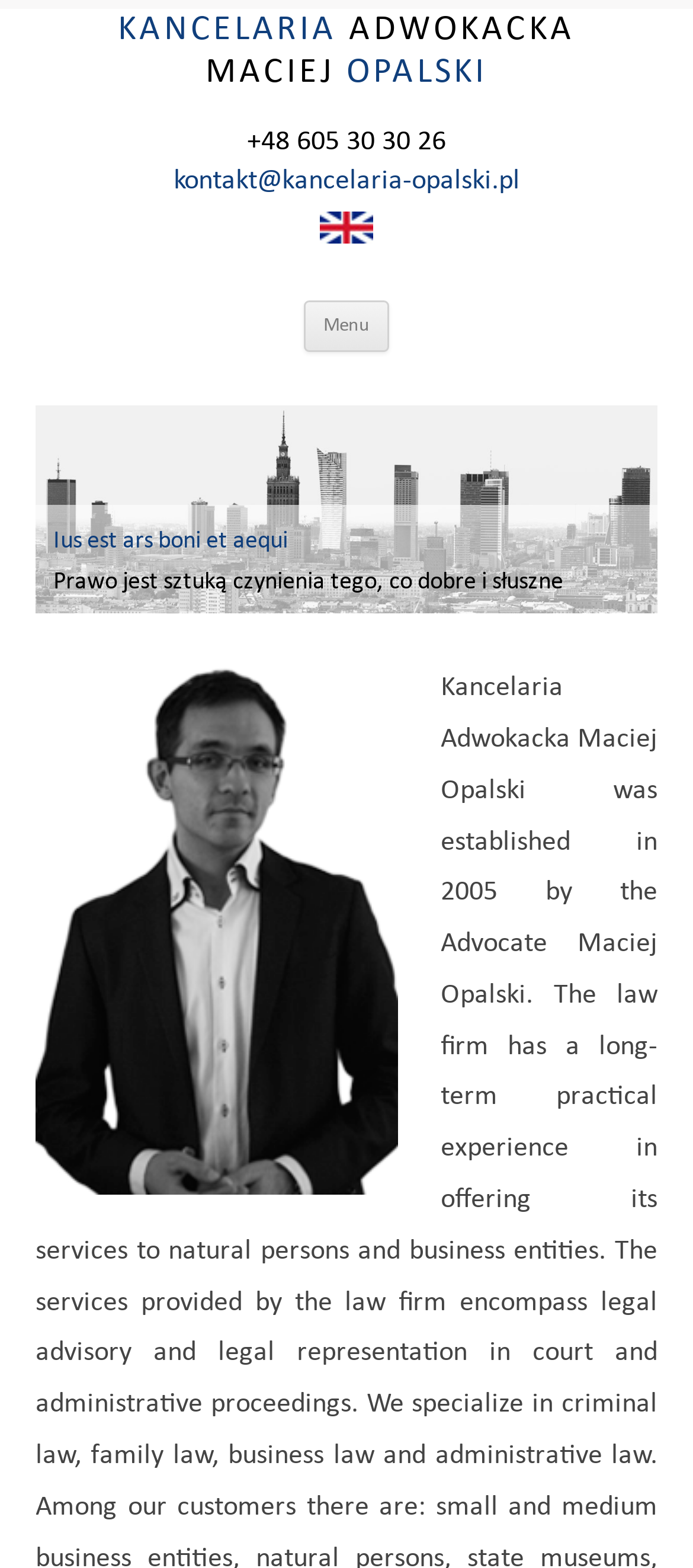What is the phone number on the webpage?
Please provide a full and detailed response to the question.

I found the phone number by looking at the links on the webpage, and one of them has the text '+48 605 30 30 26', which is a typical format for a phone number.